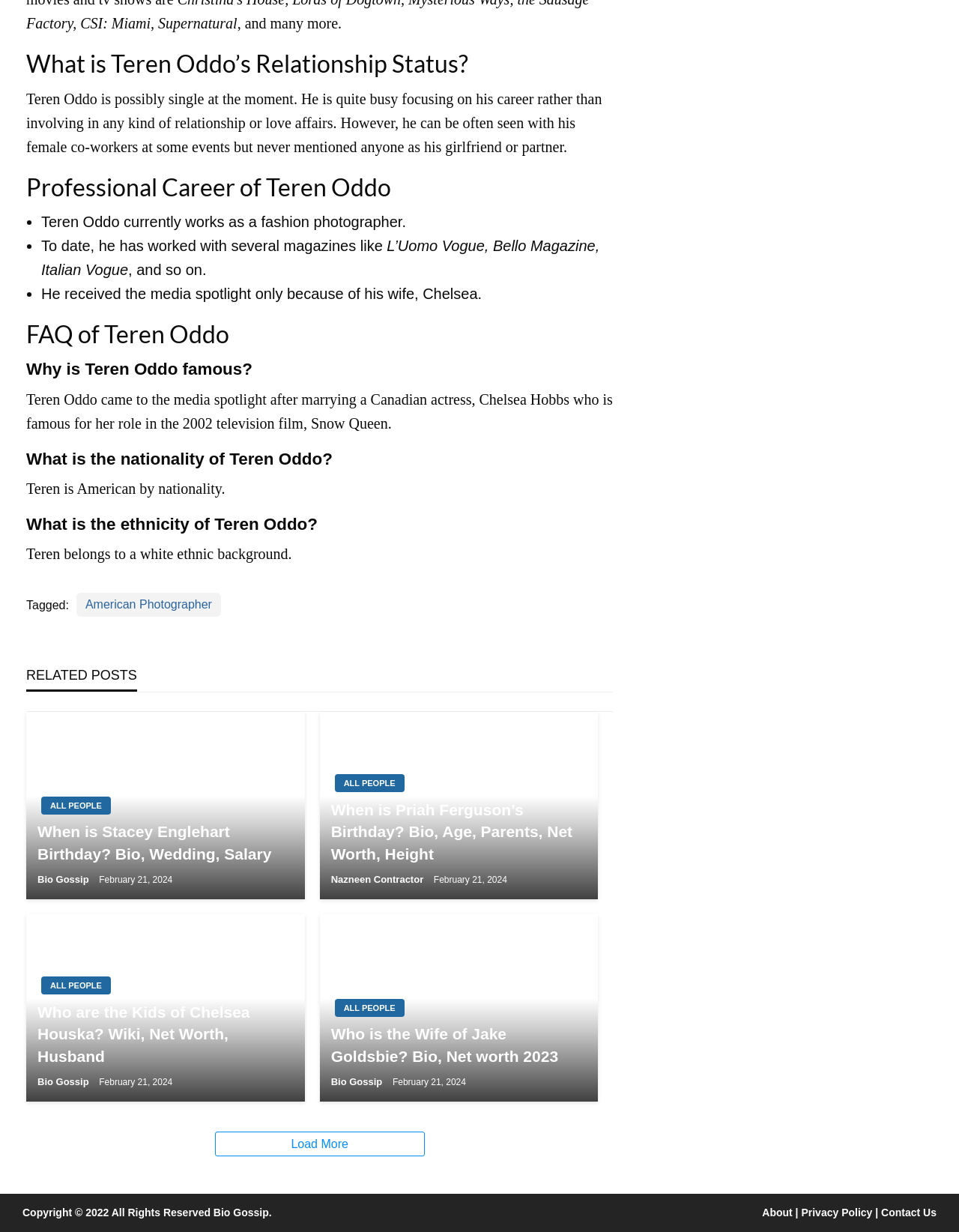Determine the bounding box coordinates of the element that should be clicked to execute the following command: "Click on the 'Load More' button".

[0.224, 0.918, 0.443, 0.939]